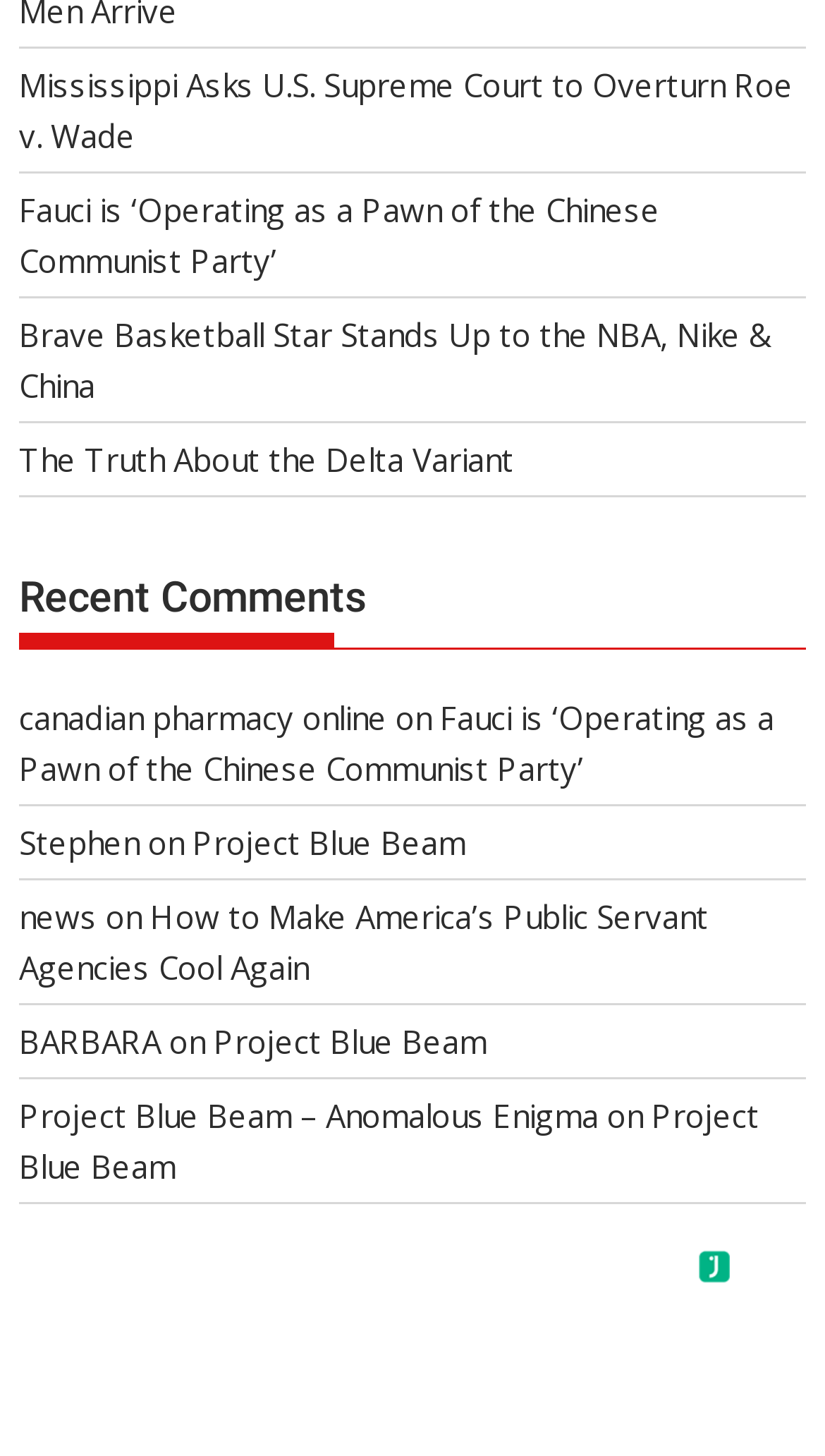Bounding box coordinates should be provided in the format (top-left x, top-left y, bottom-right x, bottom-right y) with all values between 0 and 1. Identify the bounding box for this UI element: Project Blue Beam

[0.023, 0.751, 0.92, 0.815]